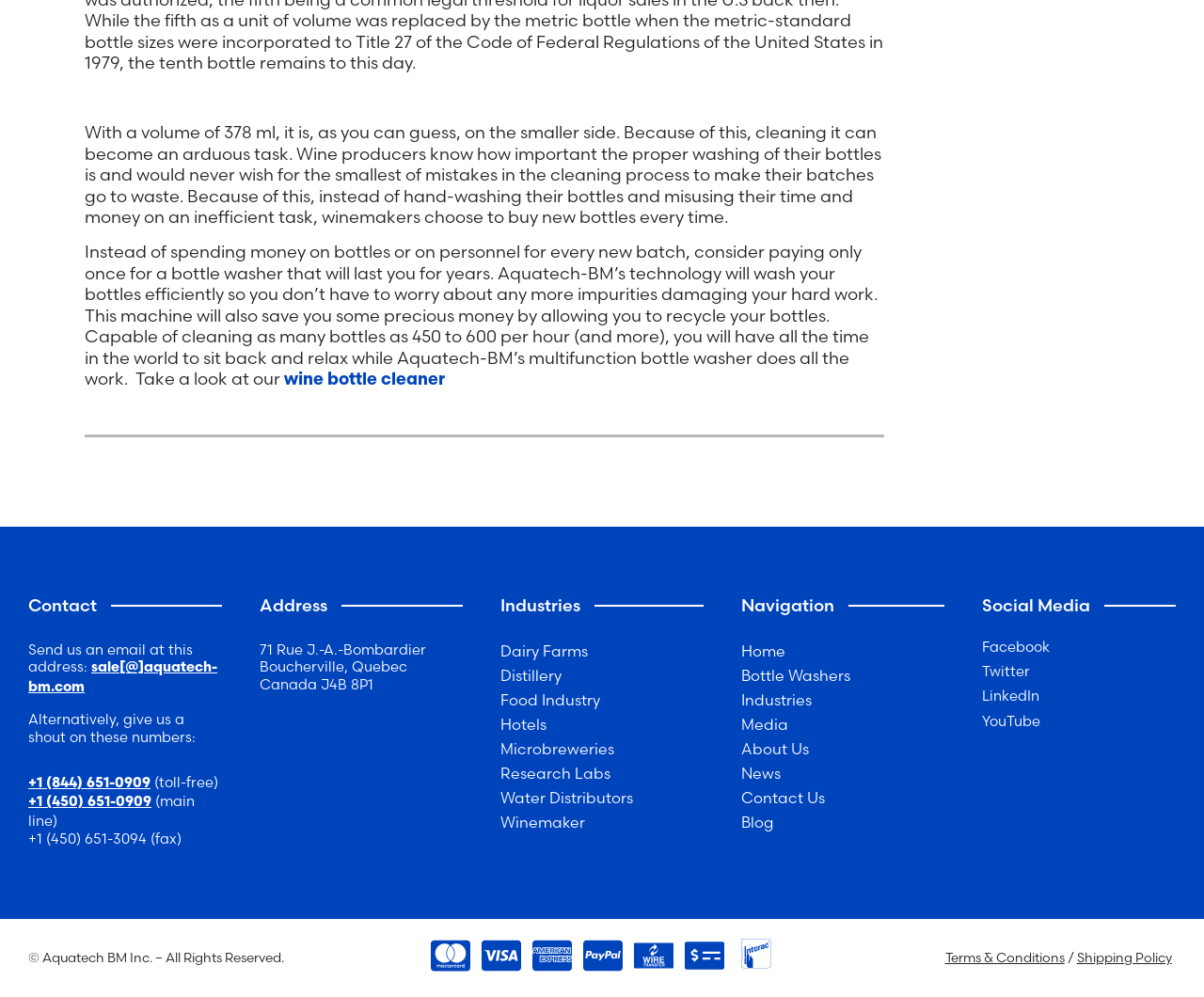Respond to the question below with a concise word or phrase:
What is the email address to contact Aquatech-BM?

sale@aquatech-bm.com